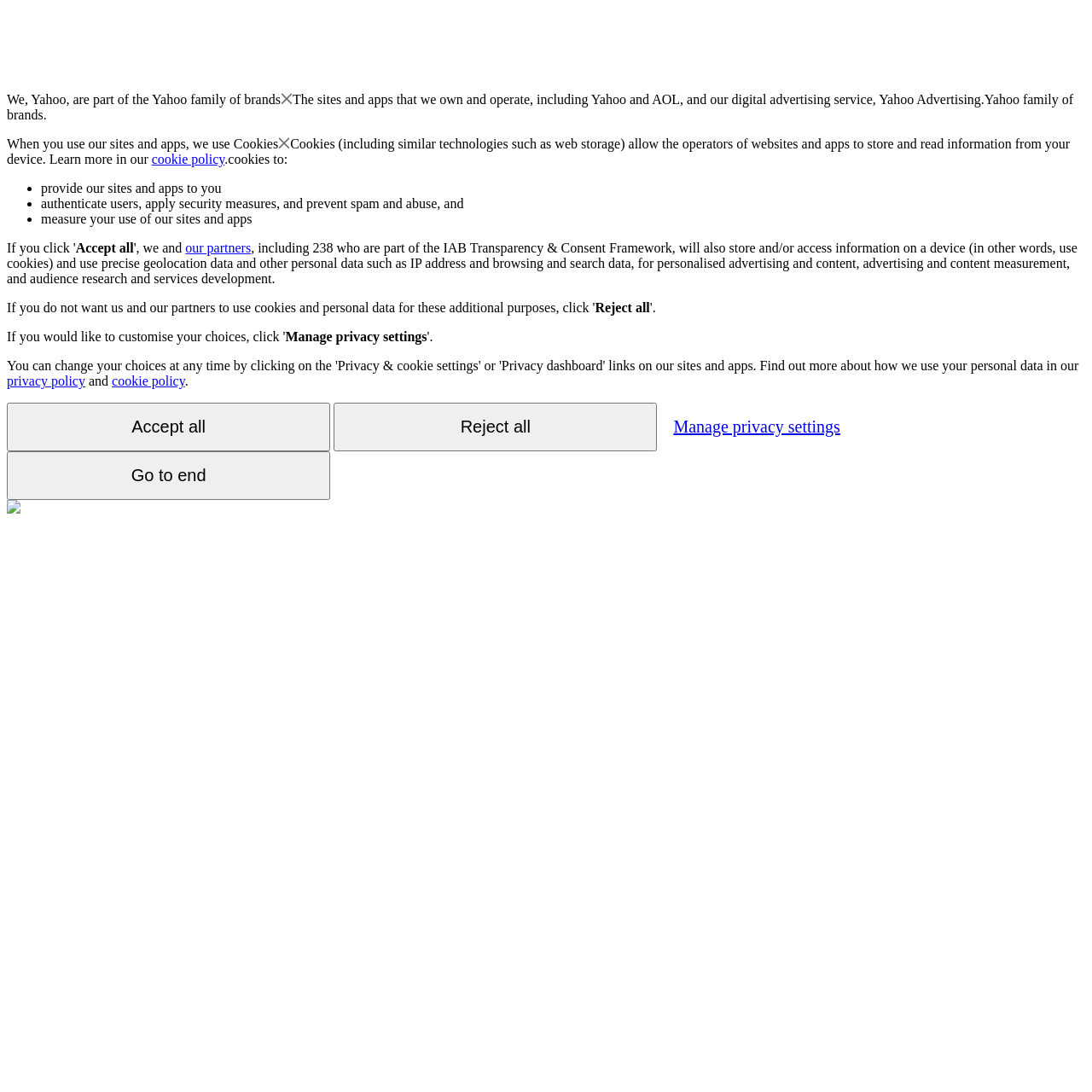Using the information in the image, could you please answer the following question in detail:
What can users do with their privacy settings?

Users can manage their privacy settings, as indicated by the 'Manage privacy settings' button on the webpage, which allows them to control how their personal data is used by Yahoo and their partners.